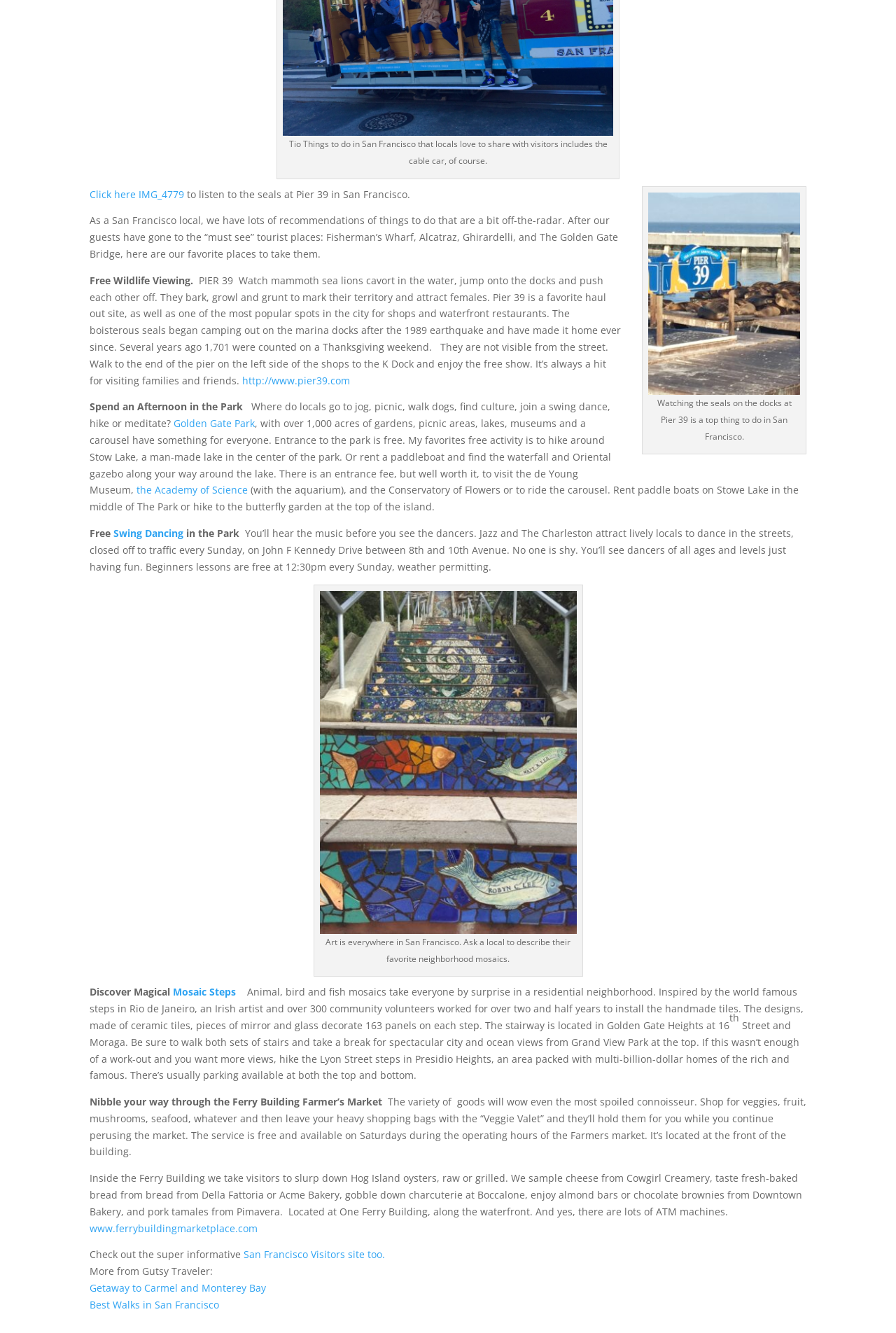Identify the bounding box of the UI element that matches this description: "Golden Gate Park".

[0.194, 0.313, 0.284, 0.323]